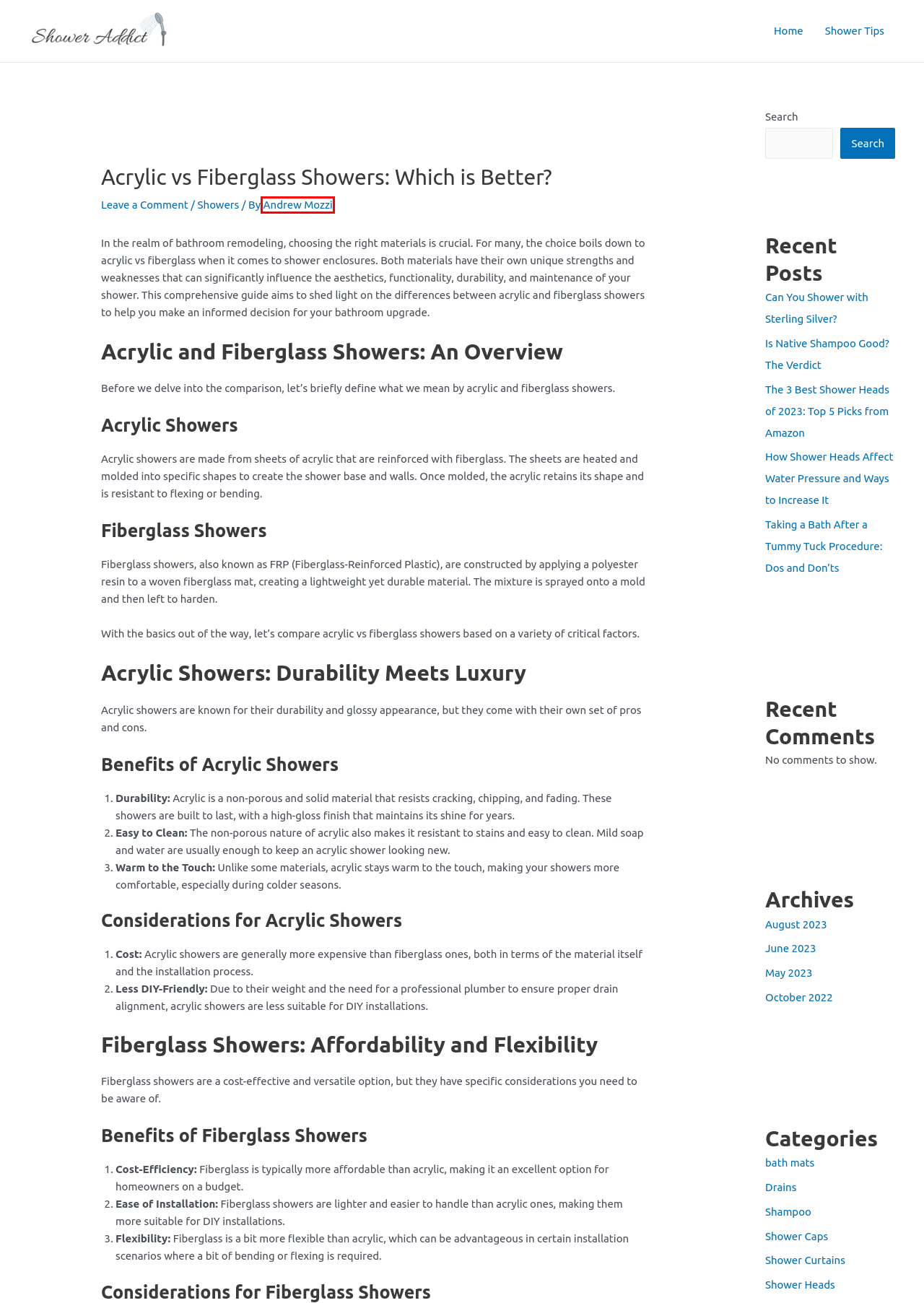Look at the screenshot of a webpage, where a red bounding box highlights an element. Select the best description that matches the new webpage after clicking the highlighted element. Here are the candidates:
A. Bath Mats | Shower Addict
B. ShowerAddict.com | The Home For Shower Addicts
C. Andrew Mozzi | Shower Addict
D. Is Native Shampoo Good? The Verdict | Shower Addict
E. Blog | Shower Addict
F. Shower Caps | Shower Addict
G. Showers | Shower Addict
H. The 3 Best Shower Heads On Amazon: June 2023

C